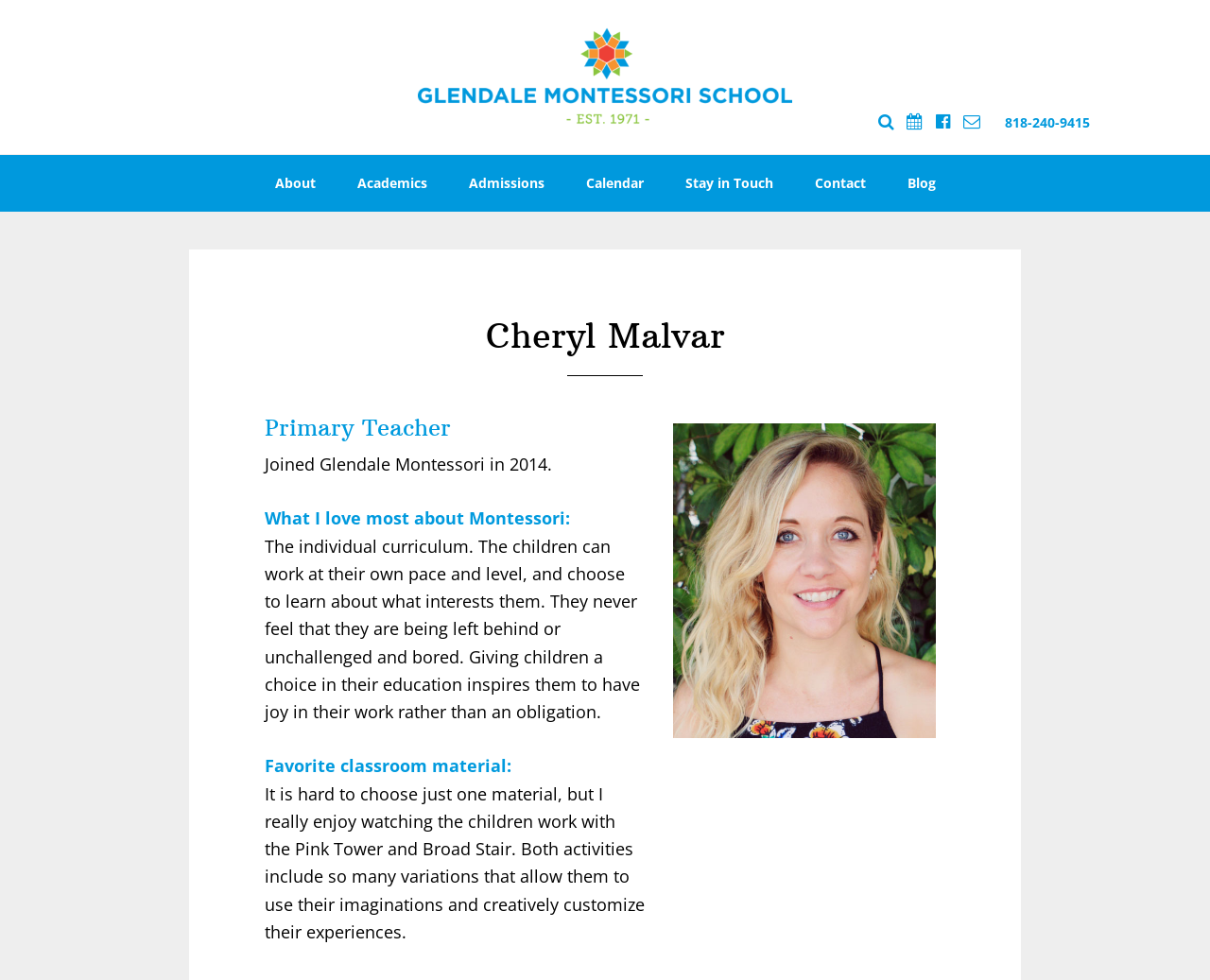Can you specify the bounding box coordinates for the region that should be clicked to fulfill this instruction: "go to Glendale Montessori homepage".

[0.324, 0.019, 0.676, 0.135]